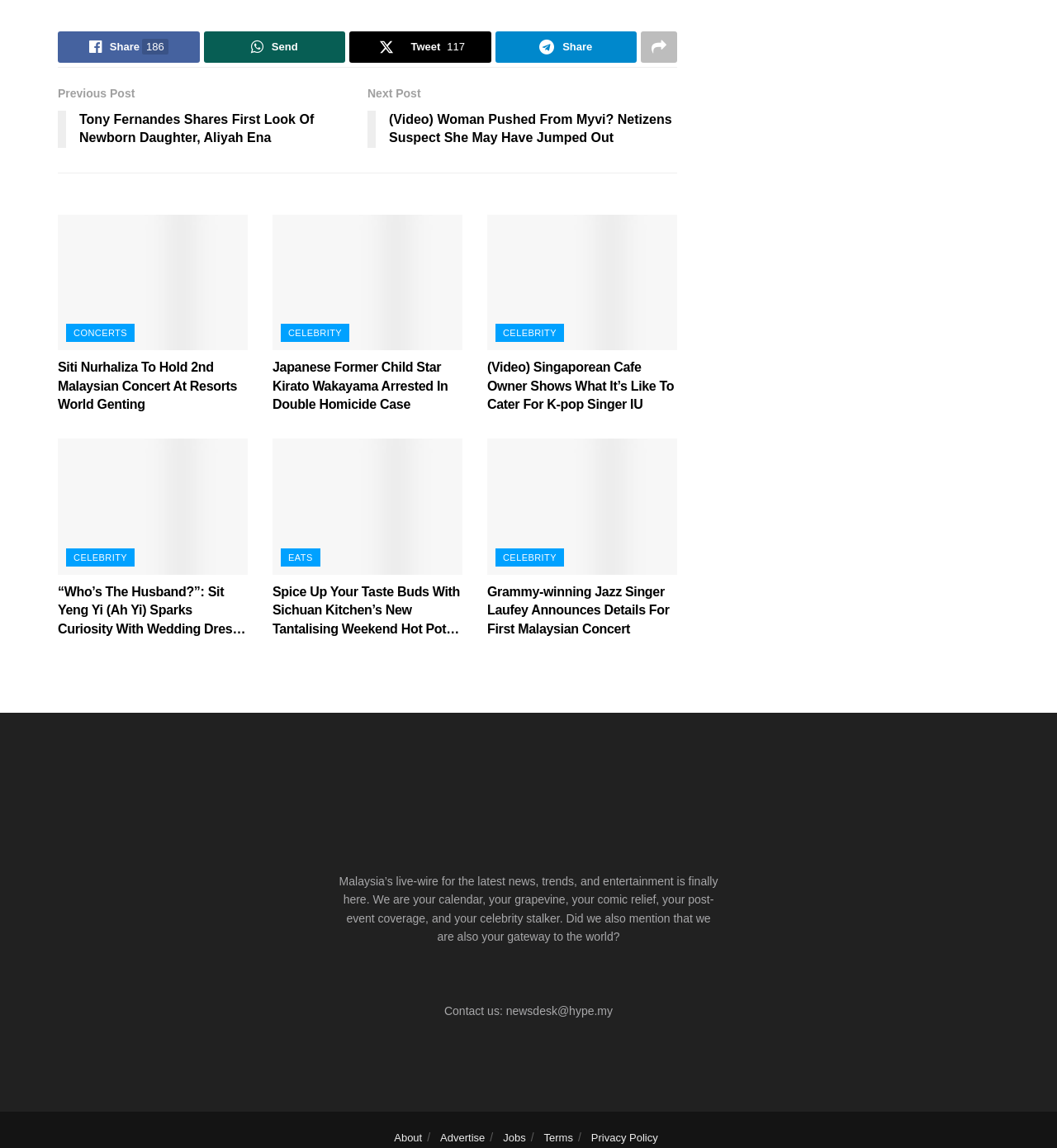Find and indicate the bounding box coordinates of the region you should select to follow the given instruction: "Read previous post".

[0.055, 0.073, 0.348, 0.136]